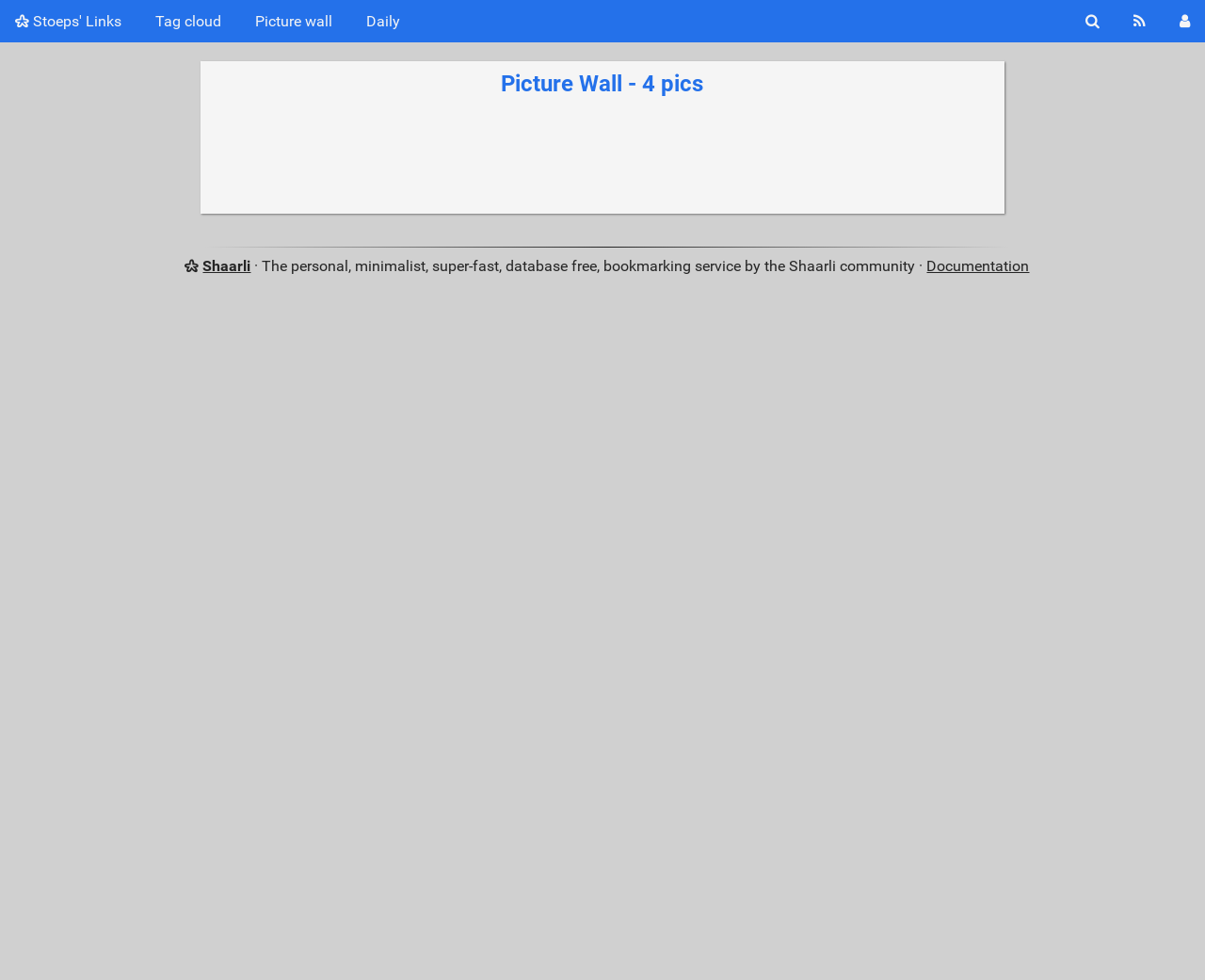Please specify the coordinates of the bounding box for the element that should be clicked to carry out this instruction: "Contact us through phone number". The coordinates must be four float numbers between 0 and 1, formatted as [left, top, right, bottom].

None